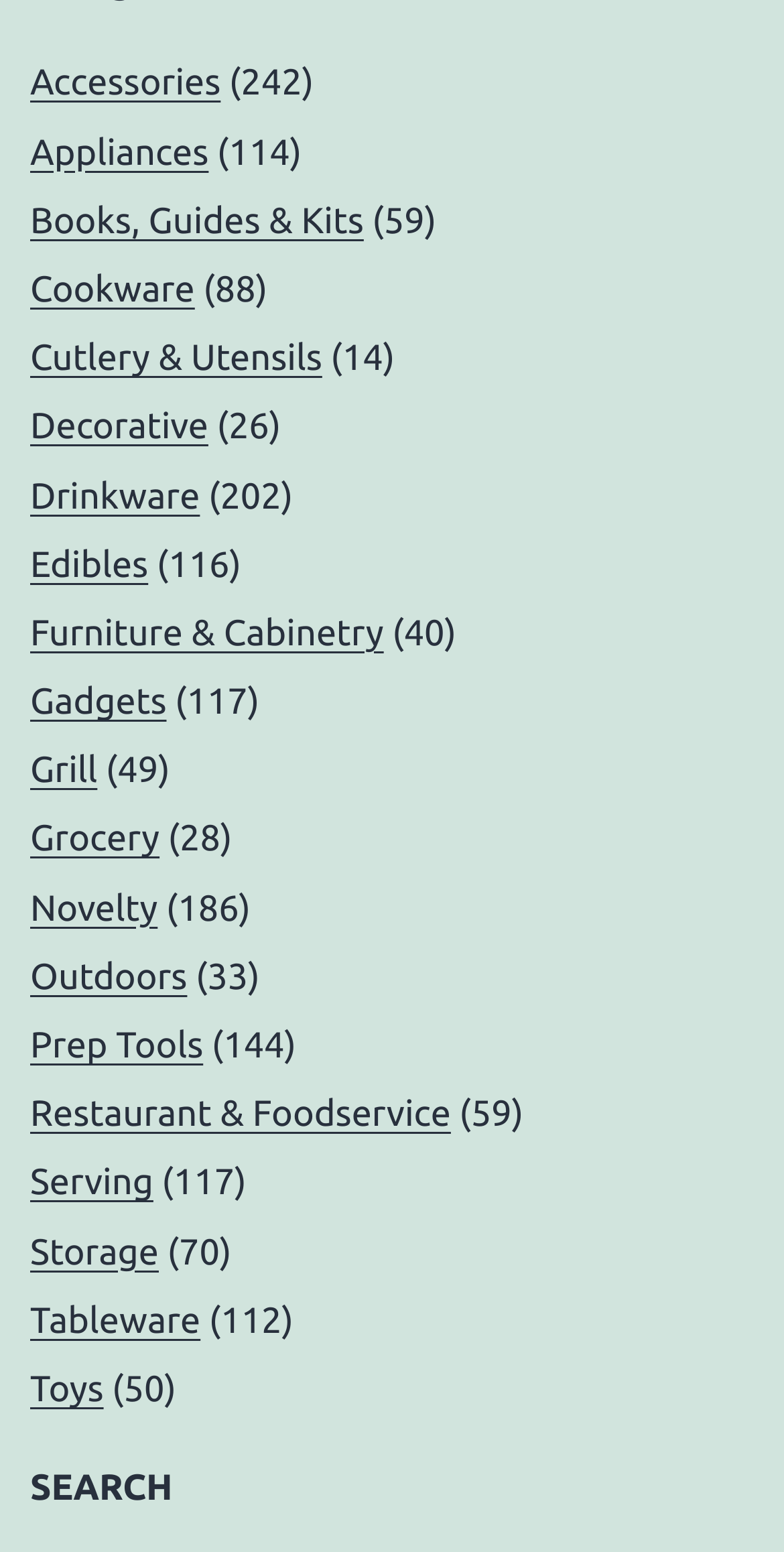Locate the bounding box coordinates of the area you need to click to fulfill this instruction: 'view Edibles'. The coordinates must be in the form of four float numbers ranging from 0 to 1: [left, top, right, bottom].

[0.038, 0.351, 0.189, 0.377]